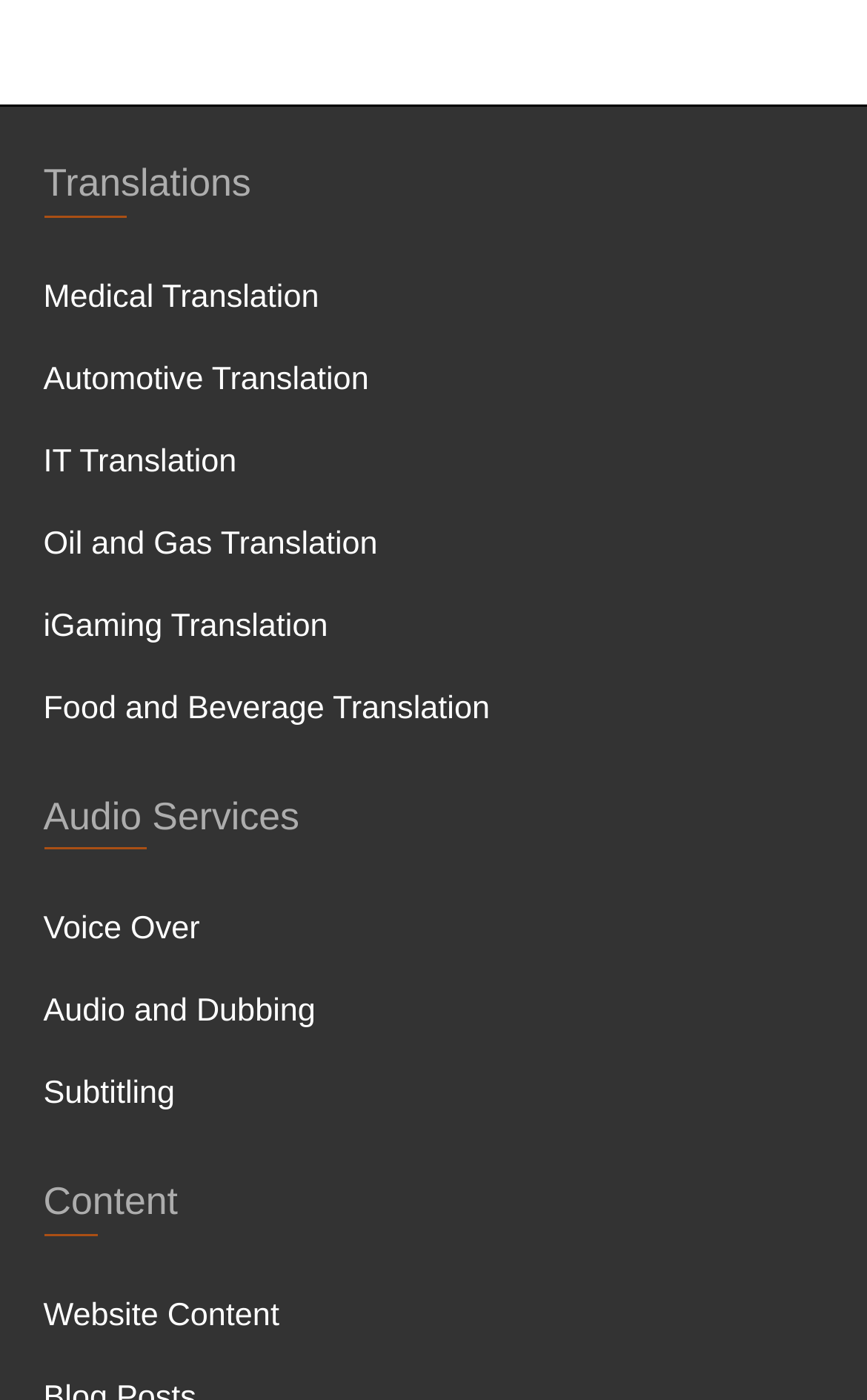Please identify the bounding box coordinates of the element that needs to be clicked to perform the following instruction: "Explore Food and Beverage Translation".

[0.05, 0.493, 0.565, 0.519]